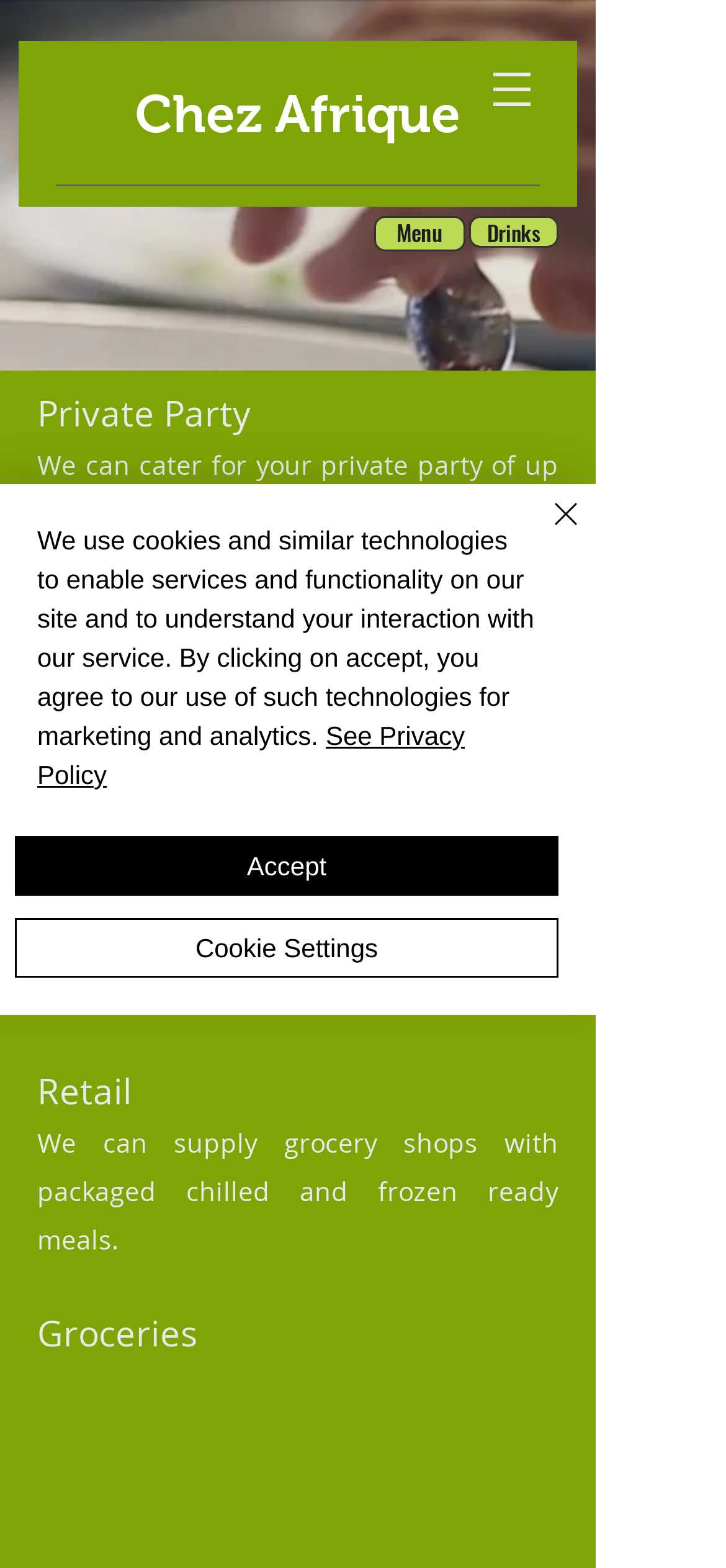Locate the bounding box coordinates of the area that needs to be clicked to fulfill the following instruction: "Click the 'Catering' link". The coordinates should be in the format of four float numbers between 0 and 1, namely [left, top, right, bottom].

[0.051, 0.557, 0.246, 0.588]